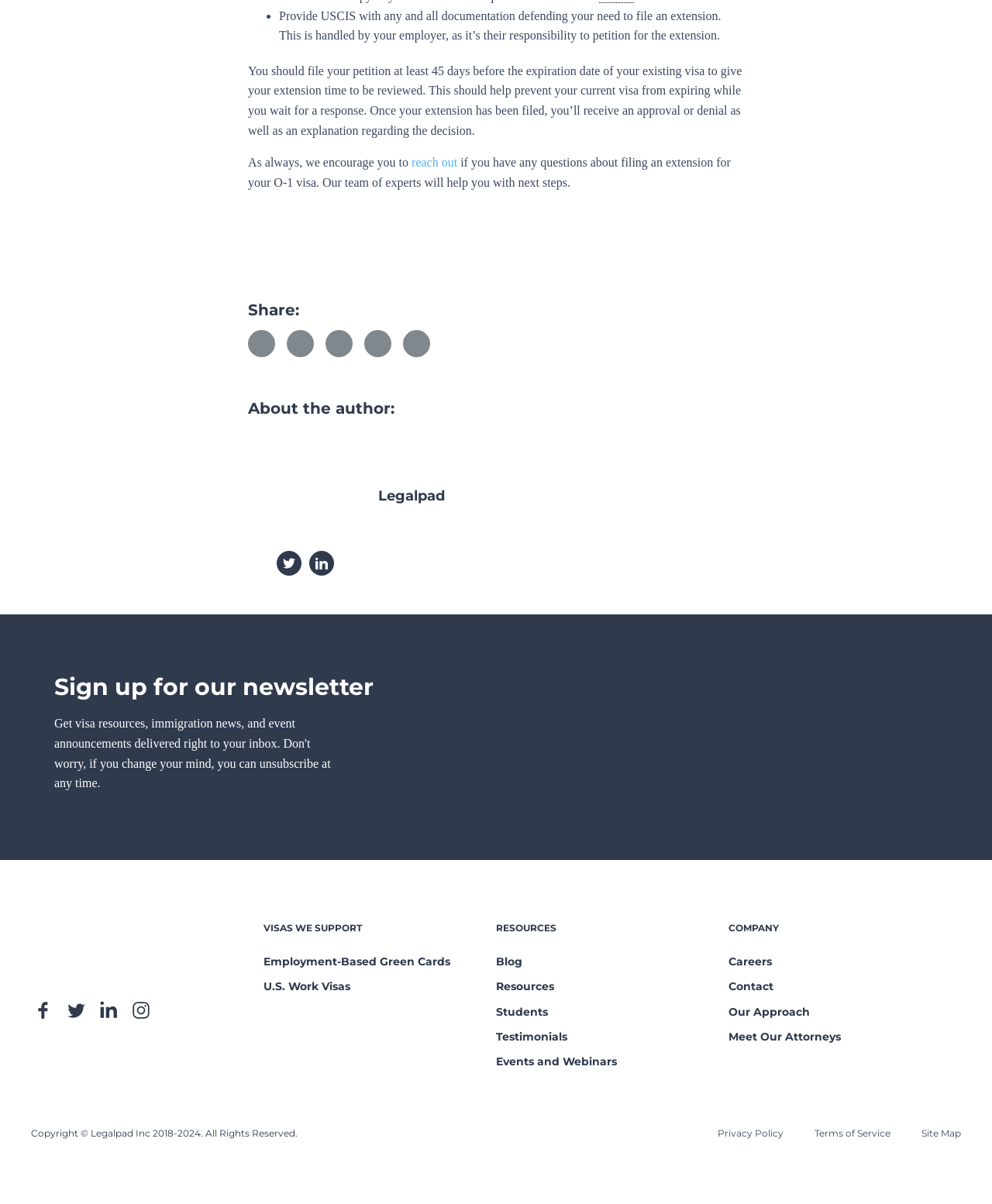Show the bounding box coordinates for the element that needs to be clicked to execute the following instruction: "Visit the Legalpad homepage". Provide the coordinates in the form of four float numbers between 0 and 1, i.e., [left, top, right, bottom].

[0.031, 0.759, 0.172, 0.803]